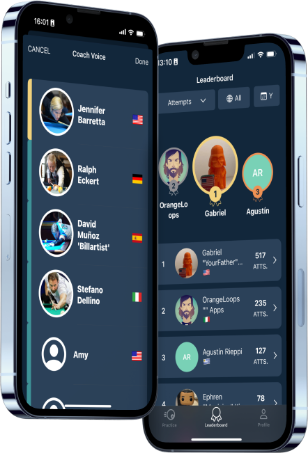How many attempts does 'OrangeLoops' have?
Please answer the question with a detailed response using the information from the screenshot.

The leaderboard on the right screen of the image shows the top users with their ranking and scores. 'OrangeLoops' is ranked second with 235 attempts.